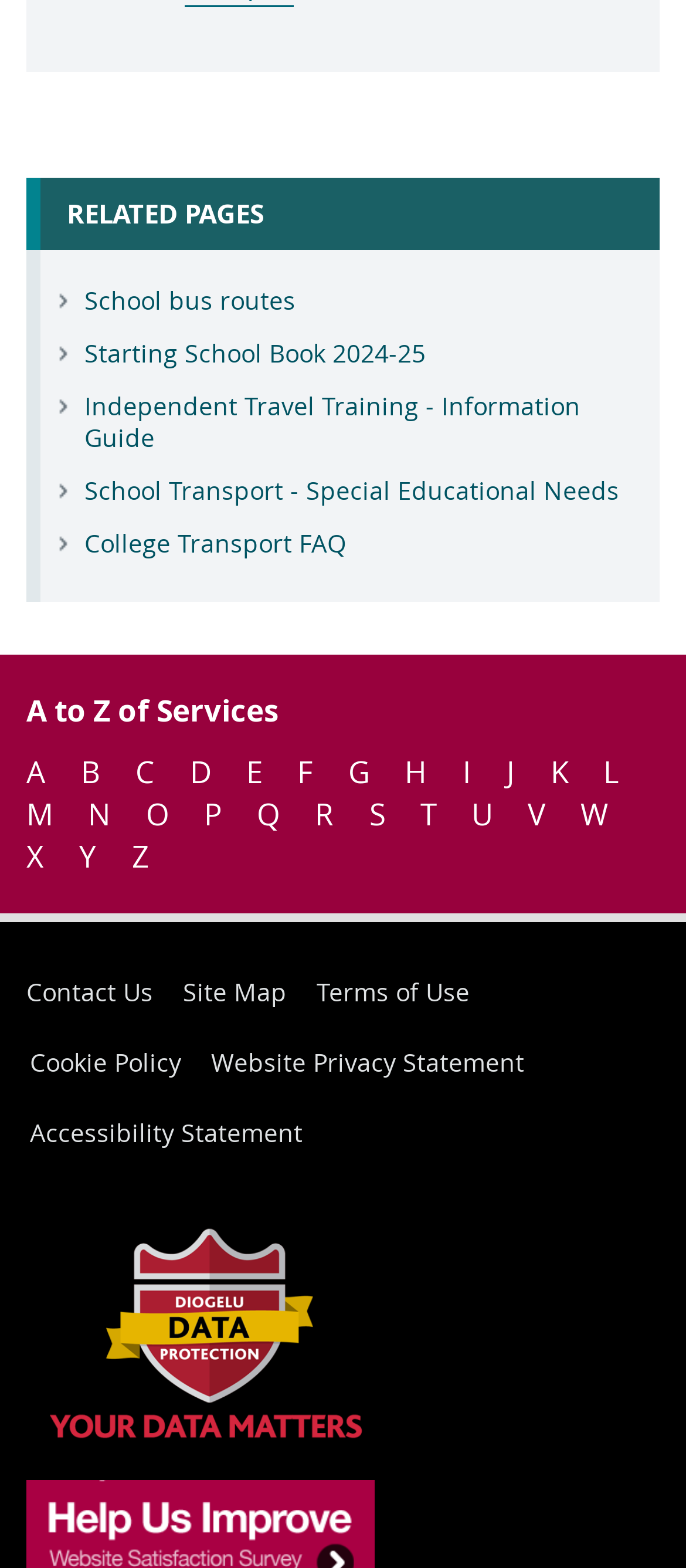Please identify the bounding box coordinates of the area that needs to be clicked to fulfill the following instruction: "Select the letter C."

[0.197, 0.479, 0.226, 0.505]